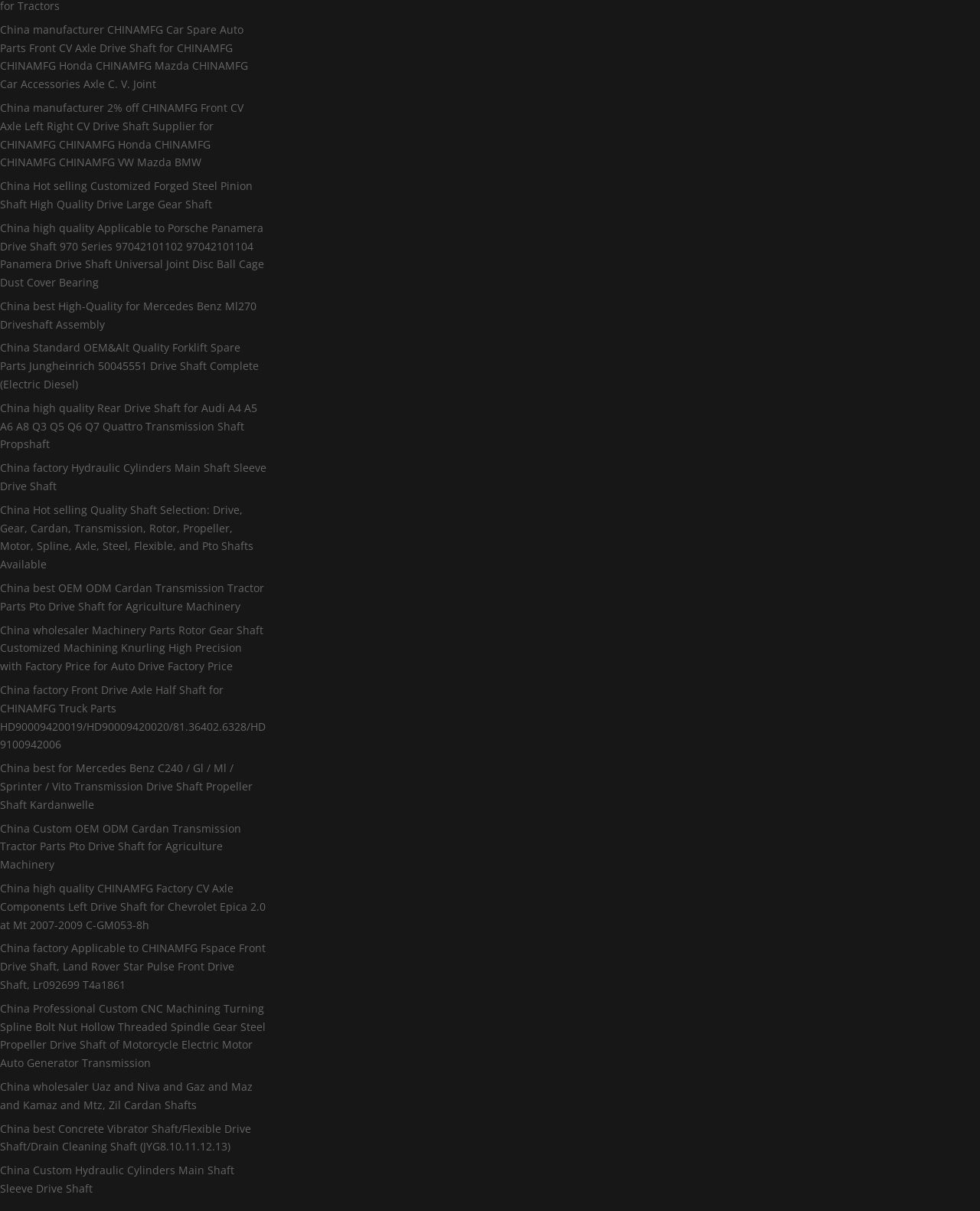Predict the bounding box coordinates of the area that should be clicked to accomplish the following instruction: "Check China wholesaler Machinery Parts Rotor Gear Shaft Customized Machining Knurling High Precision with Factory Price for Auto Drive Factory Price". The bounding box coordinates should consist of four float numbers between 0 and 1, i.e., [left, top, right, bottom].

[0.0, 0.514, 0.269, 0.556]